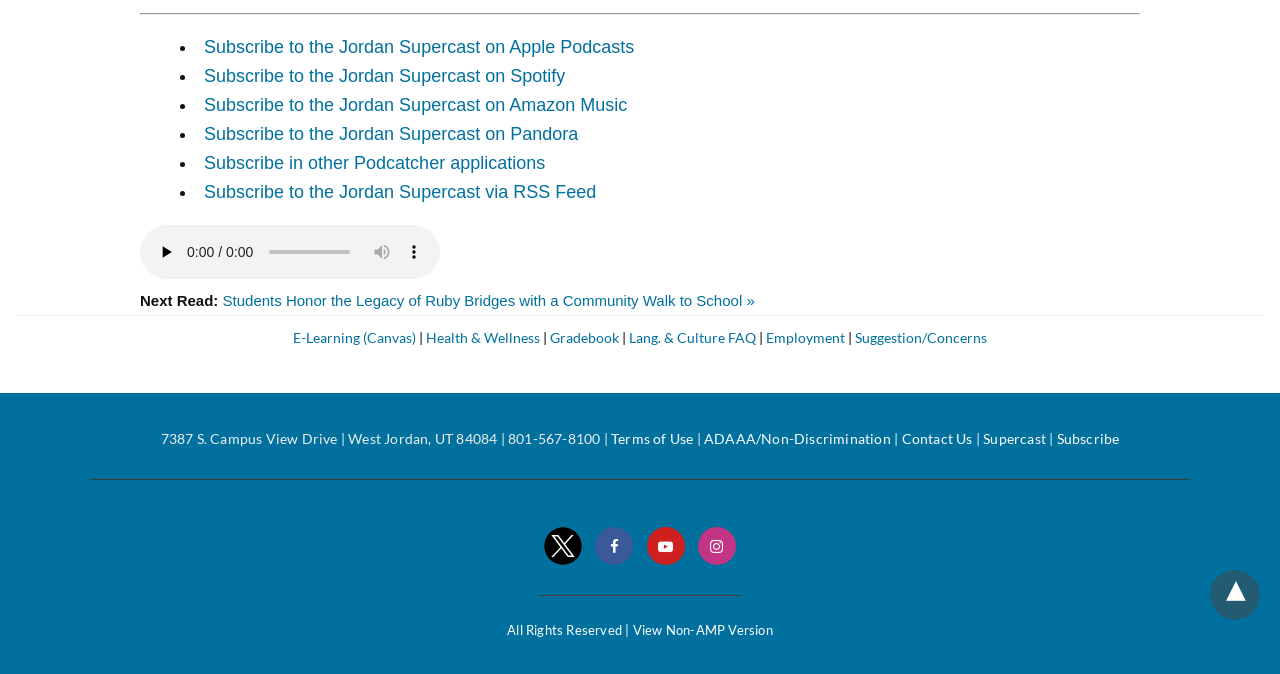Determine the bounding box coordinates for the UI element matching this description: "title="twitter profile"".

[0.425, 0.8, 0.455, 0.822]